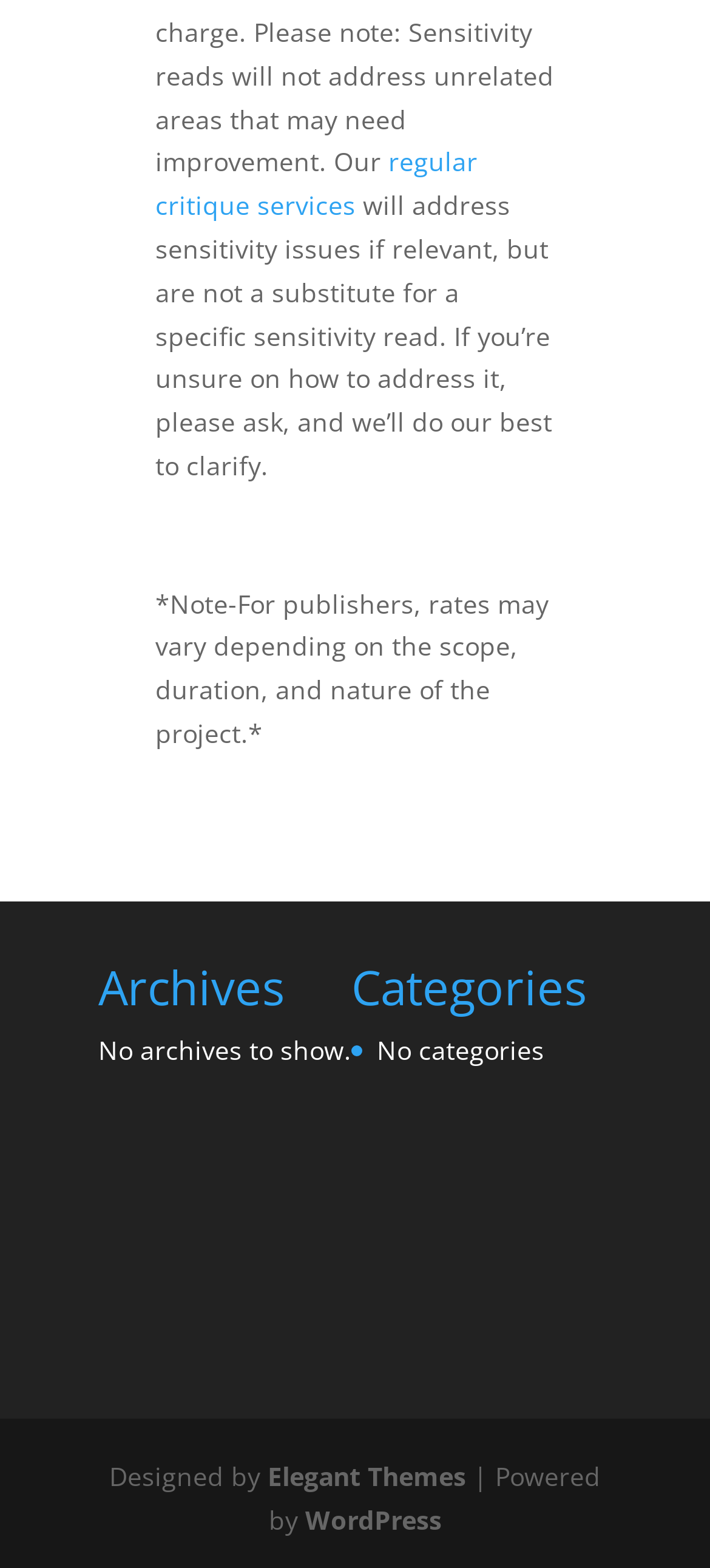Are there any archives to show?
Based on the visual, give a brief answer using one word or a short phrase.

No